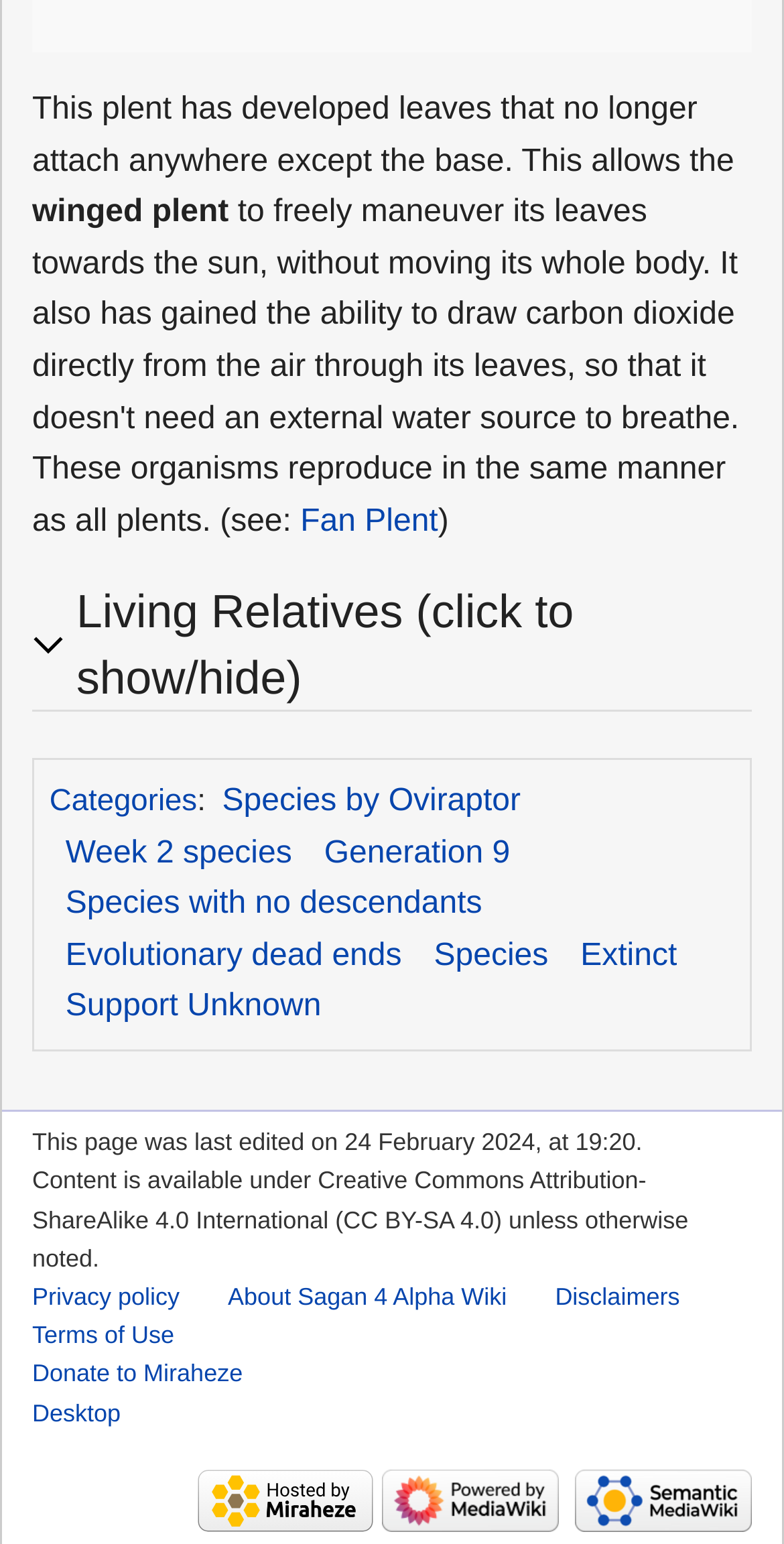Specify the bounding box coordinates for the region that must be clicked to perform the given instruction: "Show or hide Living Relatives".

[0.097, 0.375, 0.959, 0.46]